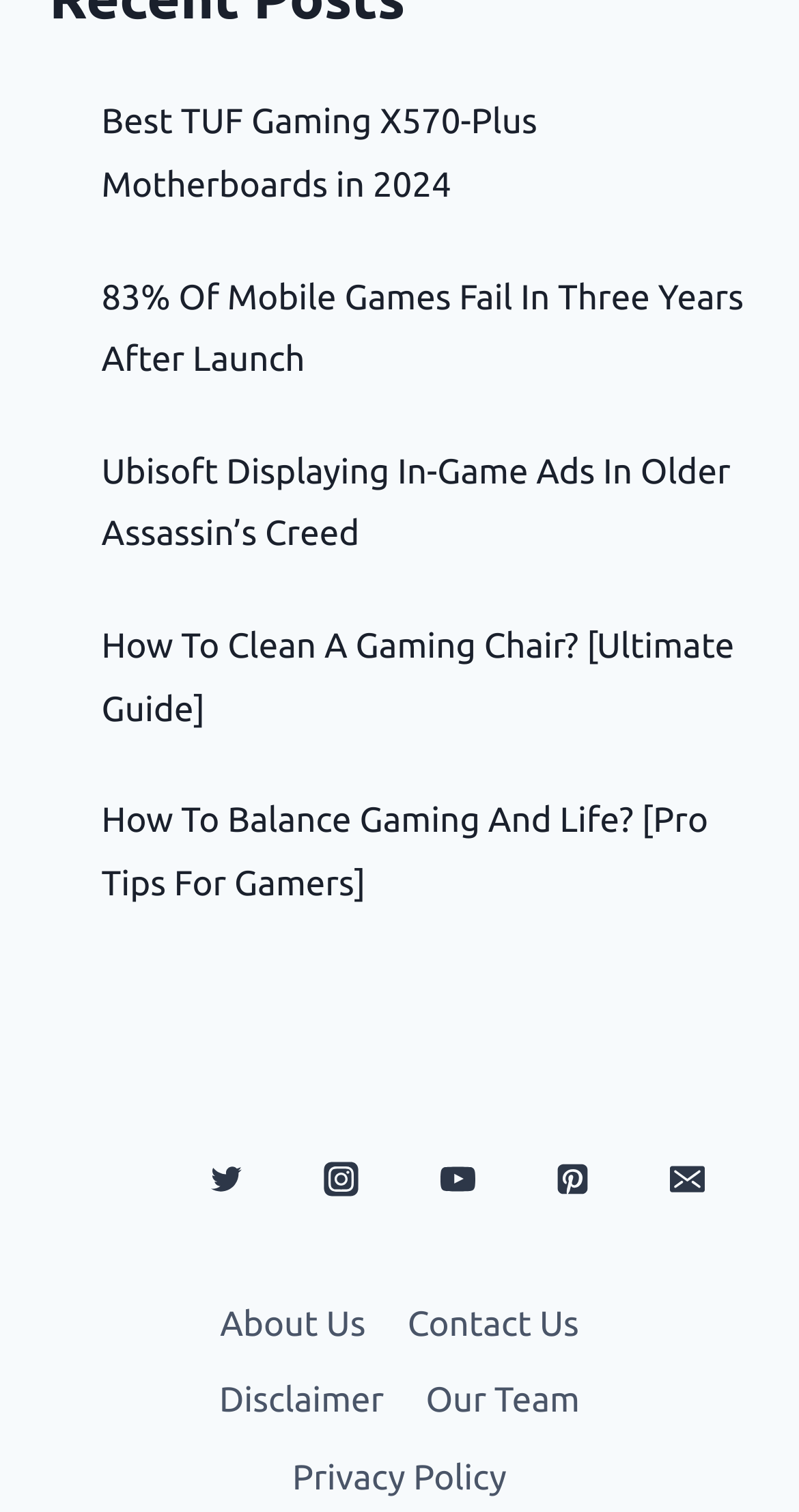How many links are present in the main section of the webpage?
From the details in the image, provide a complete and detailed answer to the question.

By examining the main section of the webpage, I count five links: 'Best TUF Gaming X570-Plus Motherboards in 2024', '83% Of Mobile Games Fail In Three Years After Launch', 'Ubisoft Displaying In-Game Ads In Older Assassin’s Creed', 'How To Clean A Gaming Chair? [Ultimate Guide]', and 'How To Balance Gaming And Life? [Pro Tips For Gamers]'.